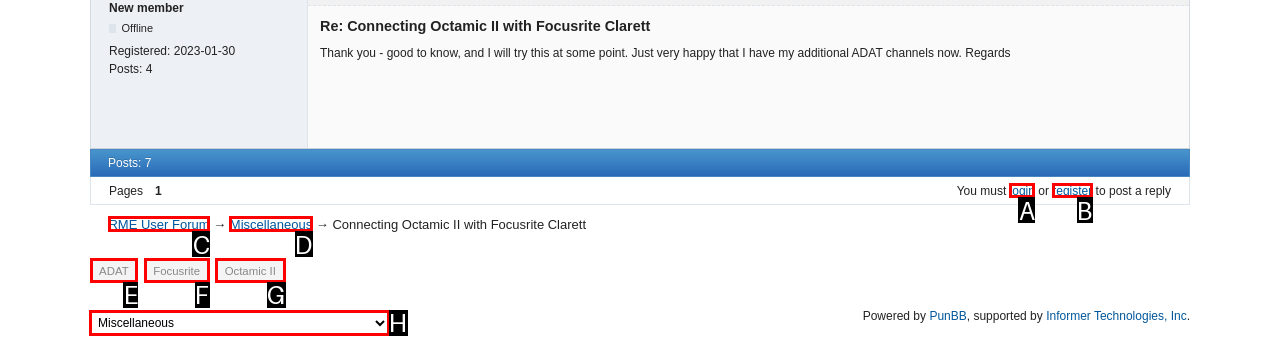Choose the HTML element to click for this instruction: Select an option from the combobox Answer with the letter of the correct choice from the given options.

H